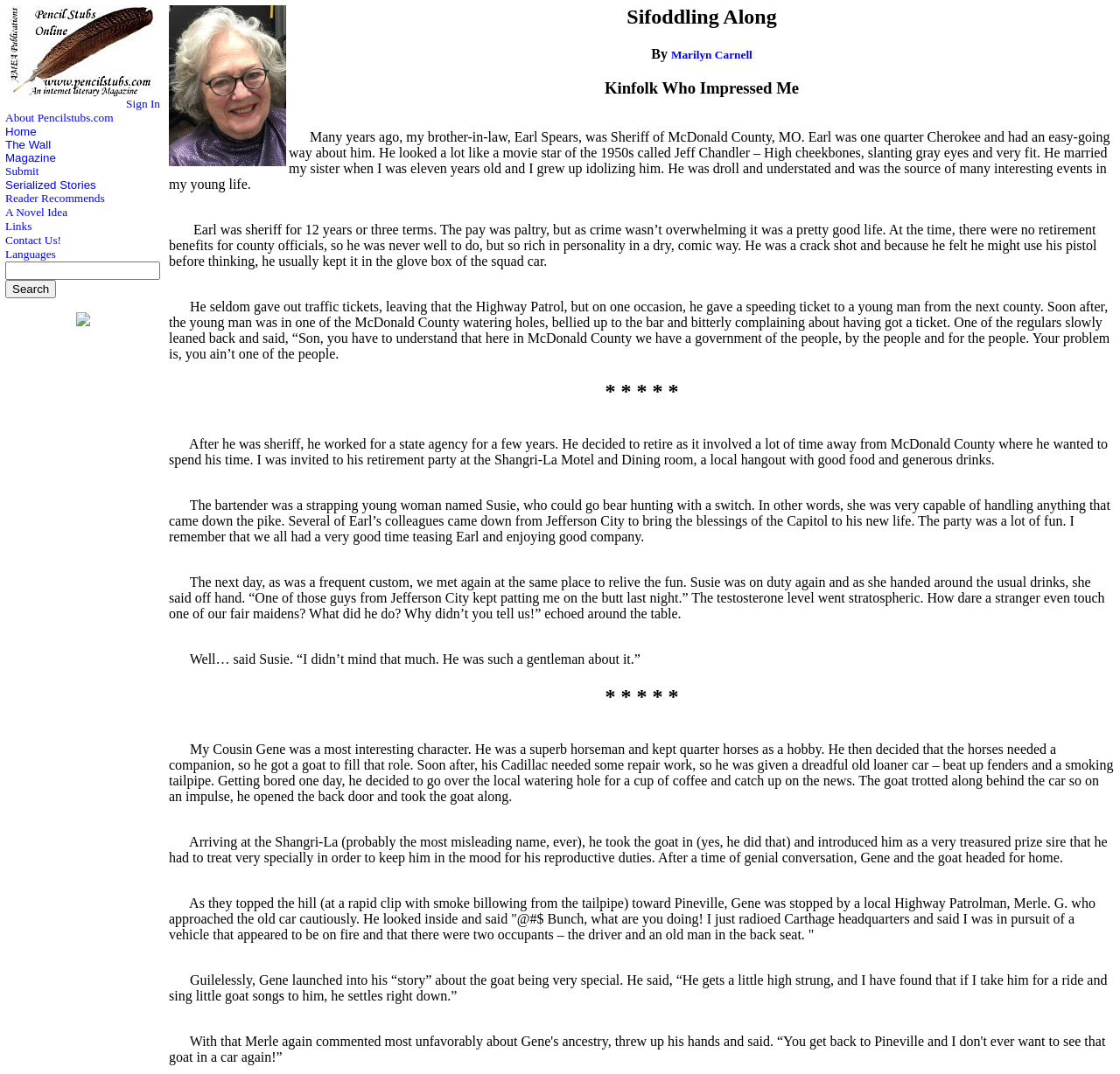Bounding box coordinates are to be given in the format (top-left x, top-left y, bottom-right x, bottom-right y). All values must be floating point numbers between 0 and 1. Provide the bounding box coordinate for the UI element described as: The Wall

[0.005, 0.129, 0.045, 0.141]